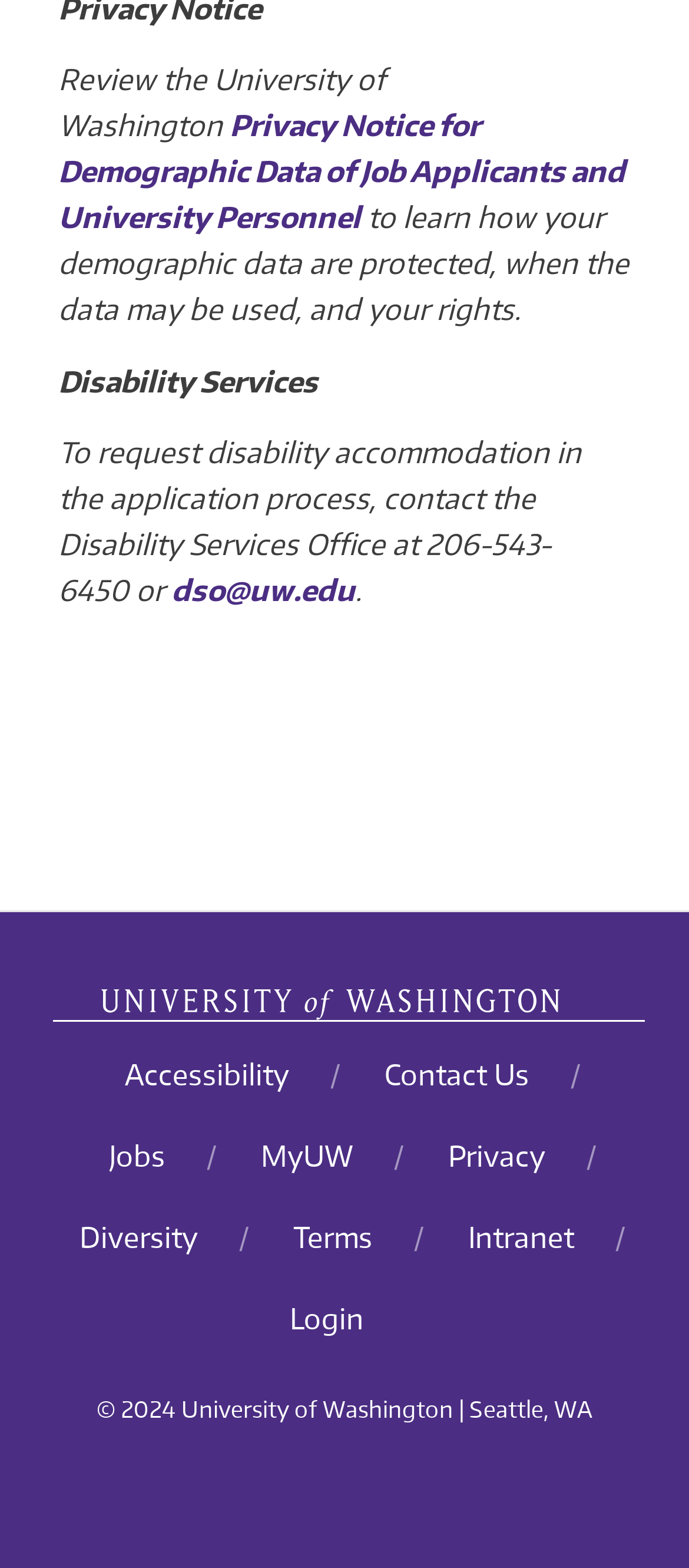What is the email address for Disability Services Office?
Please provide a single word or phrase as your answer based on the screenshot.

dso@uw.edu